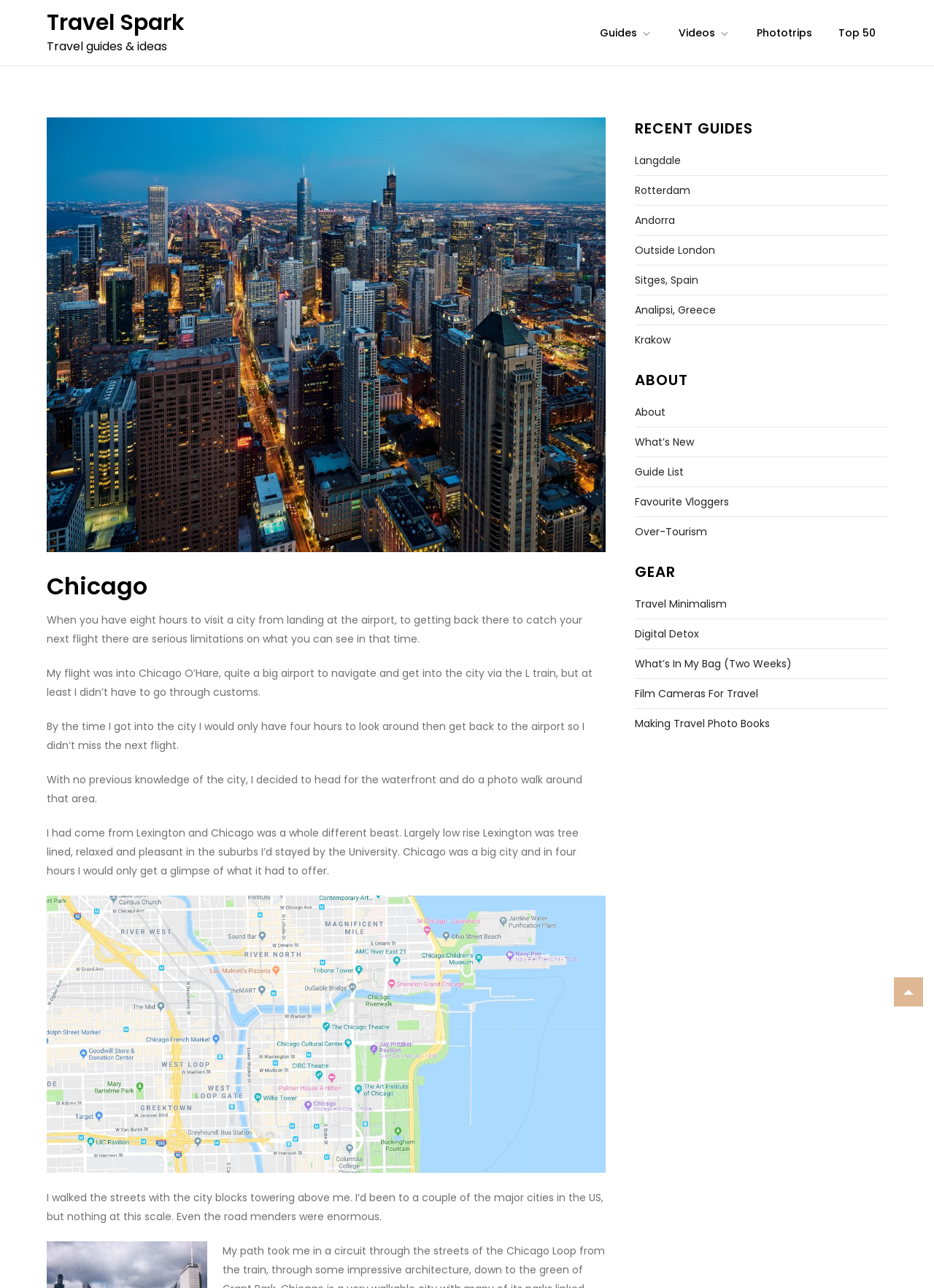What type of content is available on this website?
From the details in the image, answer the question comprehensively.

The website provides travel guides and ideas, as stated in the text 'Travel guides & ideas' and the various links to guides and travel-related content.